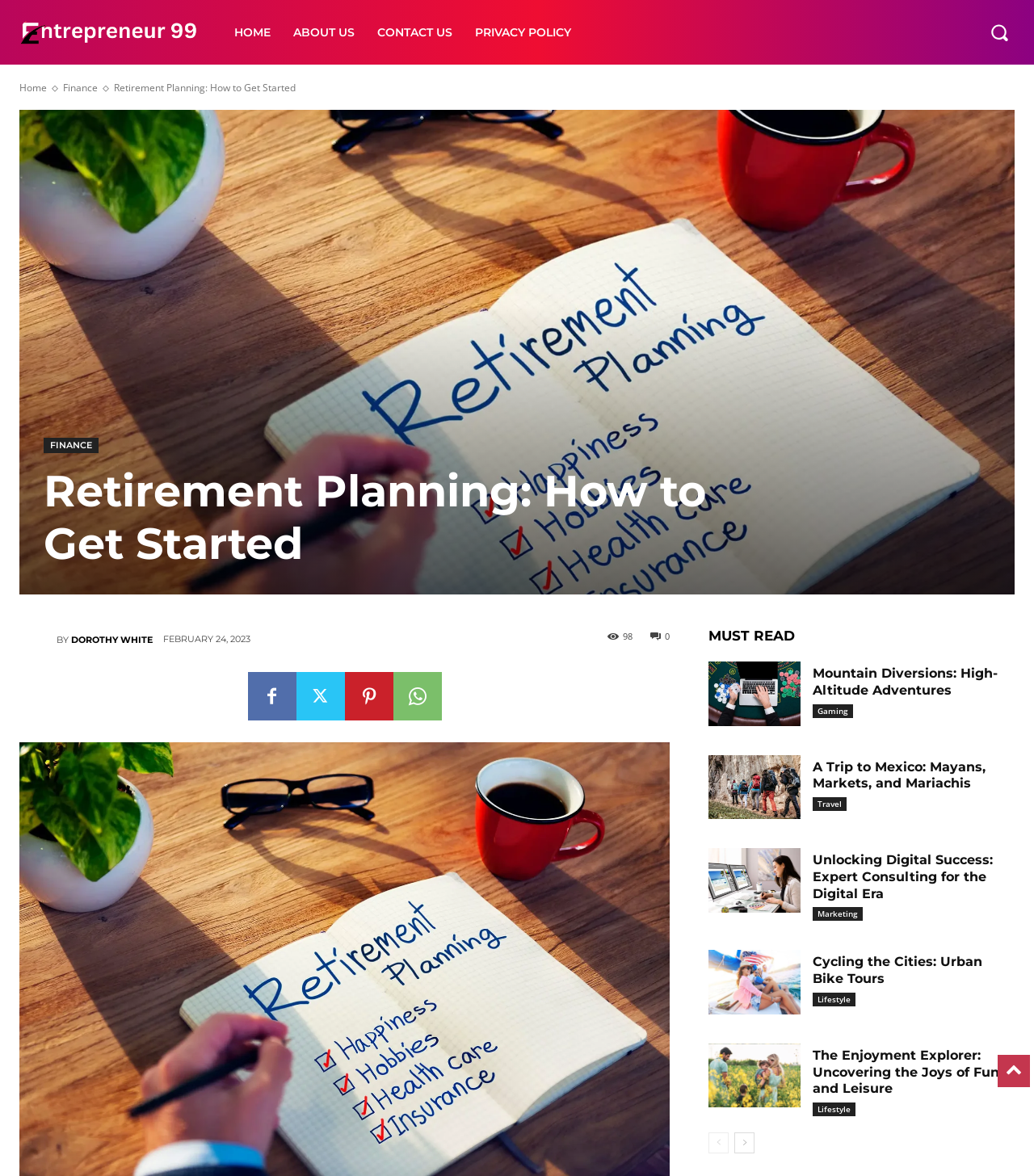What is the name of the website?
Using the image as a reference, answer the question in detail.

I determined the name of the website by looking at the logo link at the top left corner of the webpage, which says 'Logo' and has a bounding box of [0.019, 0.012, 0.192, 0.043]. The text 'Entrepreneurs 99' is not explicitly mentioned, but it is likely to be the name of the website based on the context.